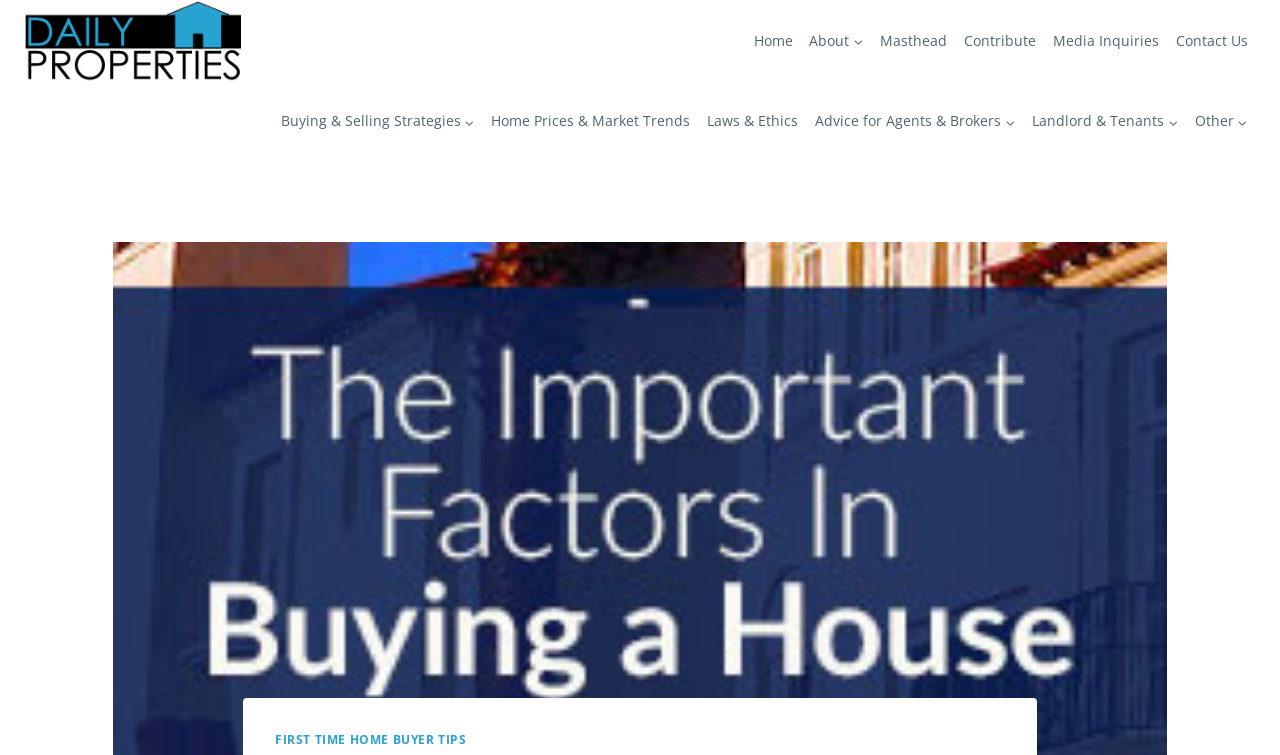Produce a meticulous description of the webpage.

This webpage is about real estate advice, specifically focused on buying a house. At the top left corner, there is a link to "mortgage news daily" accompanied by an image. Below this, there are two navigation menus: a secondary navigation menu and a primary navigation menu. The secondary navigation menu has links to "Home", "About", "Masthead", "Contribute", "Media Inquiries", and "Contact Us". The primary navigation menu has links to various real estate topics, including "Buying & Selling Strategies", "Home Prices & Market Trends", "Laws & Ethics", "Advice for Agents & Brokers", "Landlord & Tenants", and "Other". Each of these links has a corresponding button to access child menus.

In the main content area, there is a link to "FIRST TIME HOME BUYER TIPS" located near the bottom of the page. This link is likely a key part of the webpage's content, providing tips and advice for first-time homebuyers. Overall, the webpage appears to be a resource for individuals looking to buy a house, offering various topics and tips related to real estate.